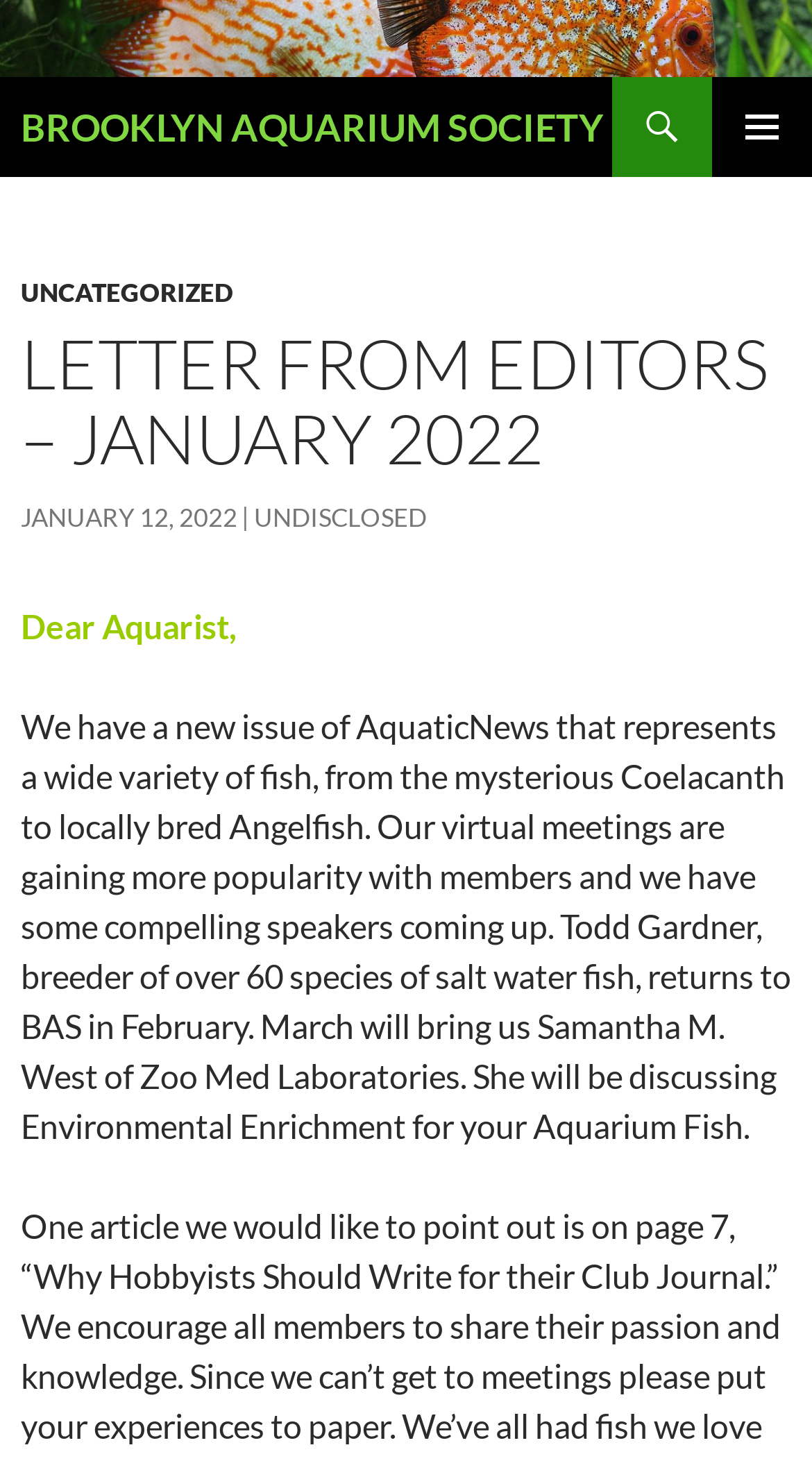Summarize the webpage in an elaborate manner.

The webpage is a letter from the editors of the Brooklyn Aquarium Society, dated January 2022. At the top, there is a logo of the society, which is an image, accompanied by a link to the society's main page. Below the logo, there is a heading with the same name, "BROOKLYN AQUARIUM SOCIETY", which is also a link.

To the right of the logo, there are three links: "Search", "PRIMARY MENU", and "SKIP TO CONTENT". The "SKIP TO CONTENT" link is positioned slightly below the other two links.

Below these top elements, there is a header section that contains several links and a heading. The heading reads "LETTER FROM EDITORS – JANUARY 2022". There are three links in this section: "UNCATEGORIZED", "JANUARY 12, 2022", and "UNDISCLOSED". The "JANUARY 12, 2022" link also contains a time element.

The main content of the letter starts below the header section. It begins with a greeting, "Dear Aquarist," followed by a paragraph of text that discusses the new issue of AquaticNews, virtual meetings, and upcoming speakers. The text is divided into two blocks, with the first block describing the content of the new issue and the second block mentioning the speakers.